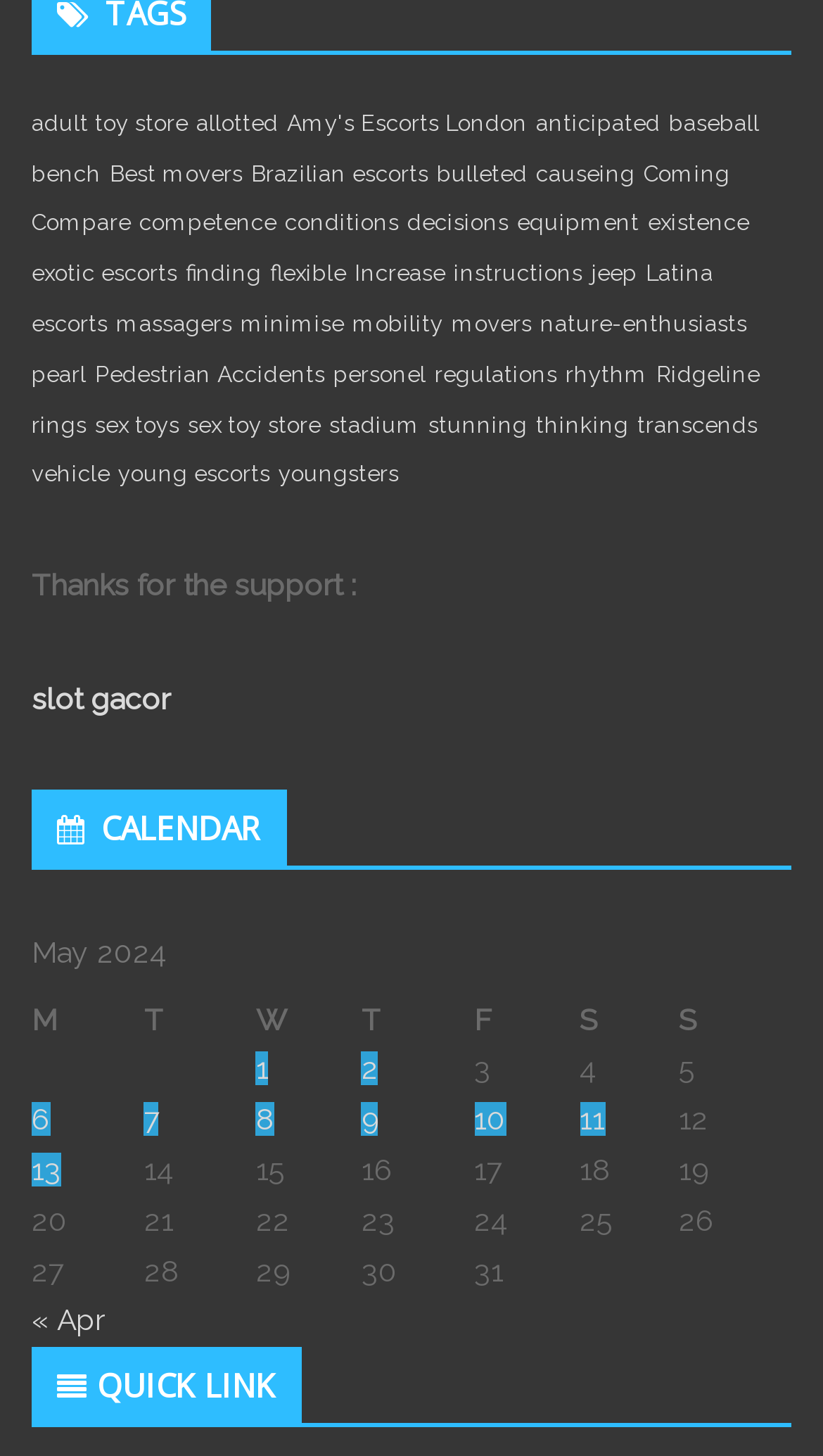Determine the bounding box coordinates of the clickable region to carry out the instruction: "Click on 'adult toy store'".

[0.038, 0.075, 0.228, 0.093]